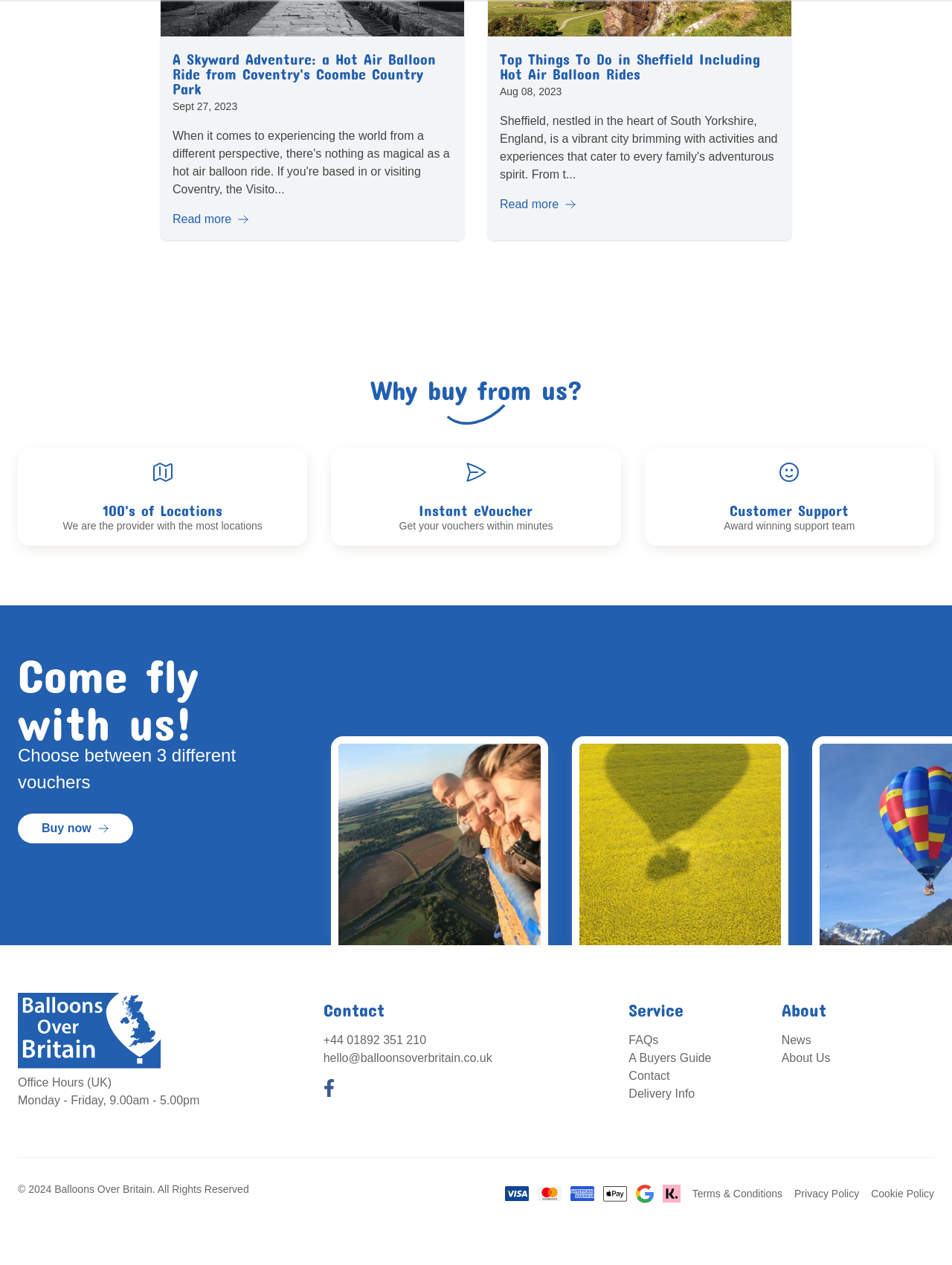Locate the bounding box coordinates of the element's region that should be clicked to carry out the following instruction: "View FAQs". The coordinates need to be four float numbers between 0 and 1, i.e., [left, top, right, bottom].

[0.66, 0.817, 0.692, 0.827]